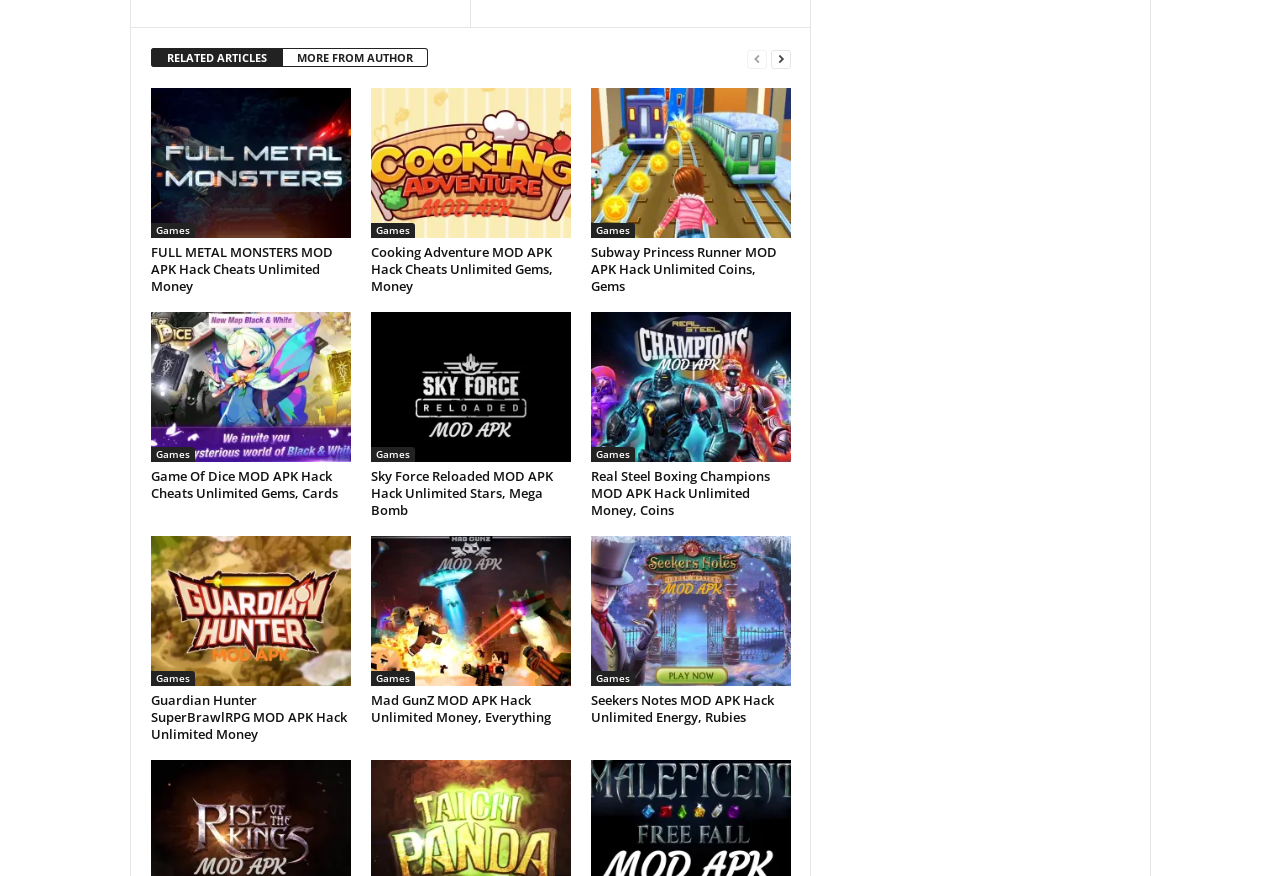Find the bounding box coordinates for the HTML element described in this sentence: "RELATED ARTICLES". Provide the coordinates as four float numbers between 0 and 1, in the format [left, top, right, bottom].

[0.118, 0.055, 0.221, 0.077]